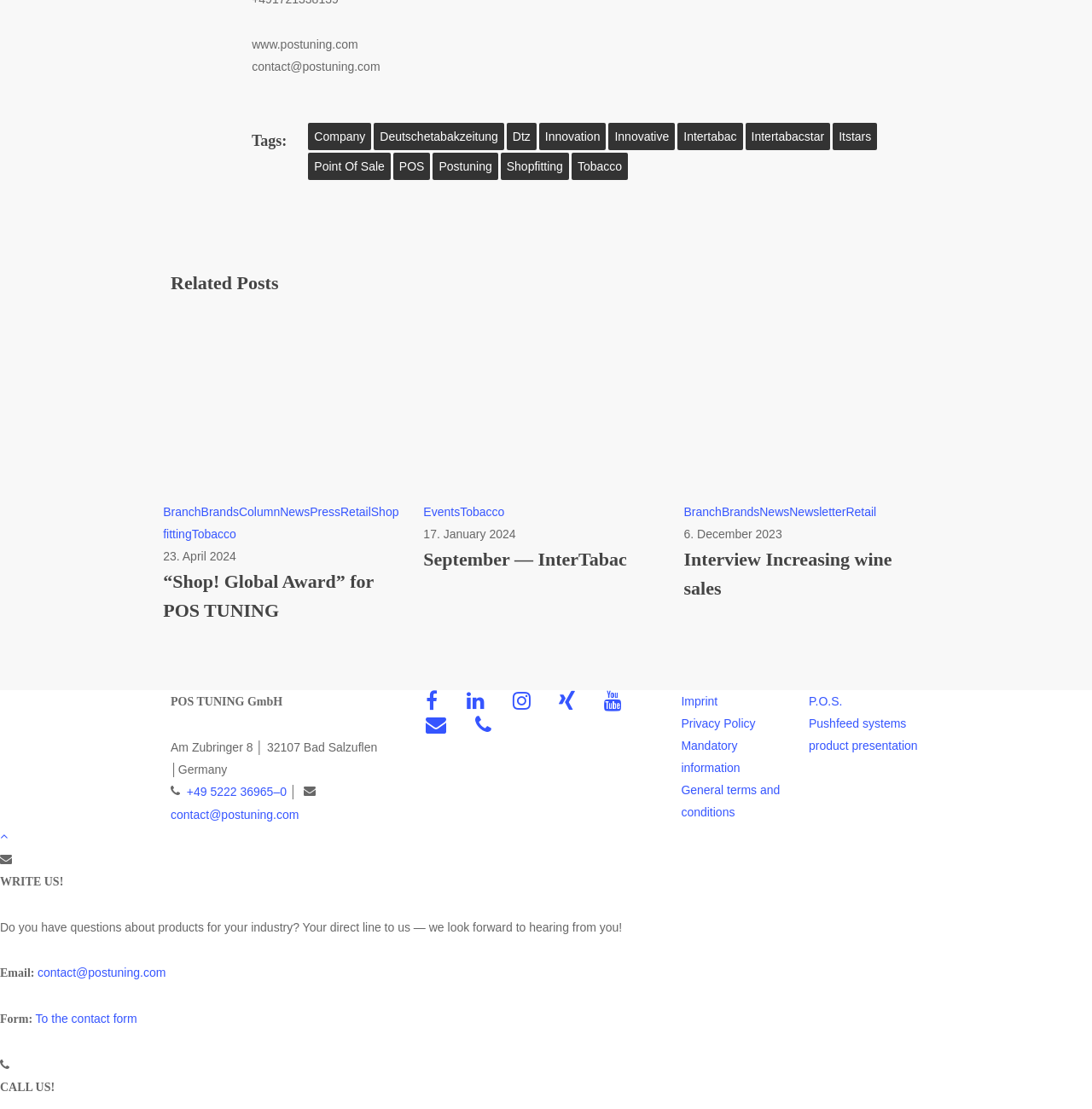What is the email address of the company?
Provide a short answer using one word or a brief phrase based on the image.

contact@postuning.com